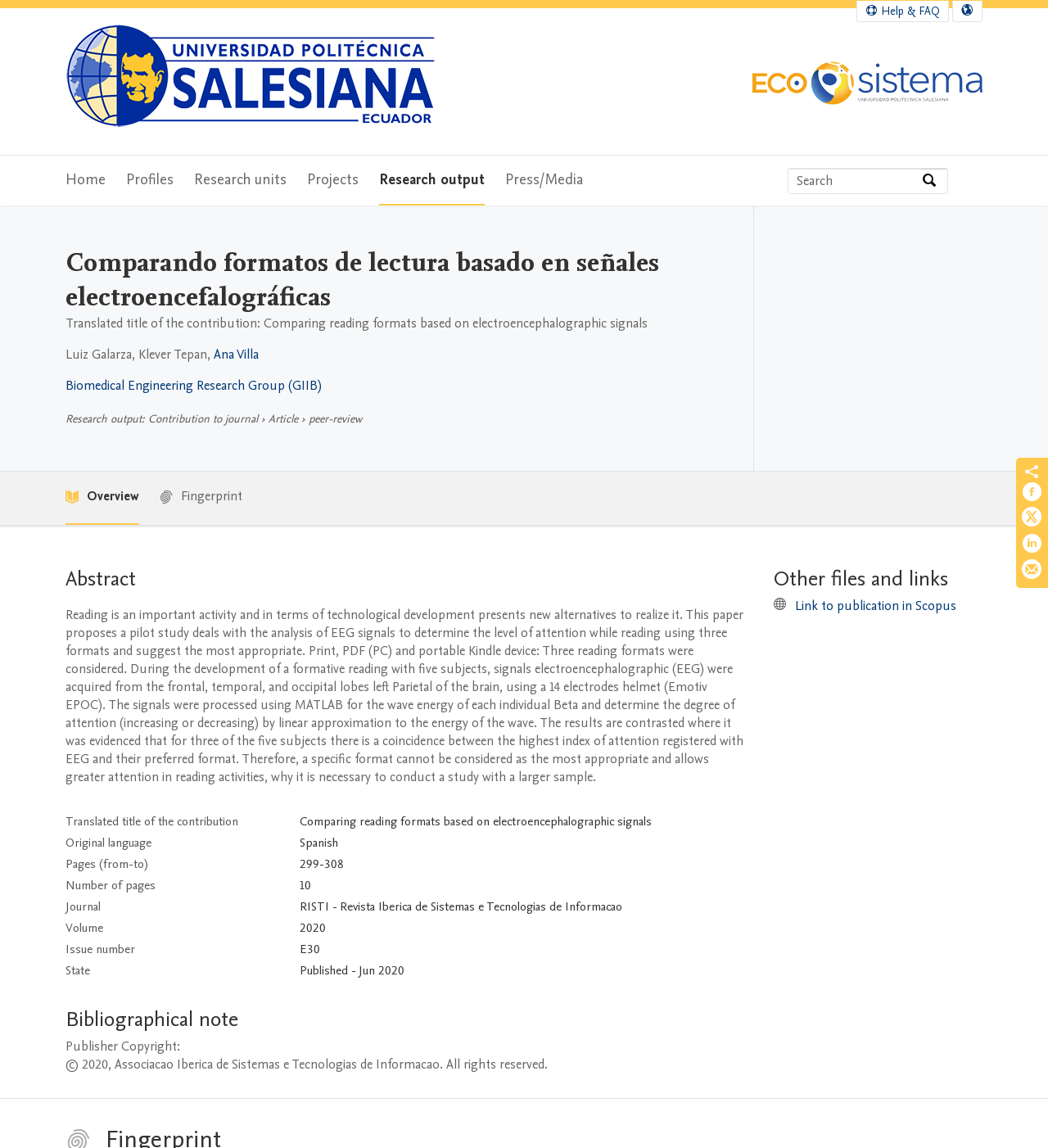Please provide a detailed answer to the question below based on the screenshot: 
What is the title of the contribution?

I found the answer by looking at the heading that says 'Comparando formatos de lectura basado en señales electroencefalográficas' and then finding the translated title below it.